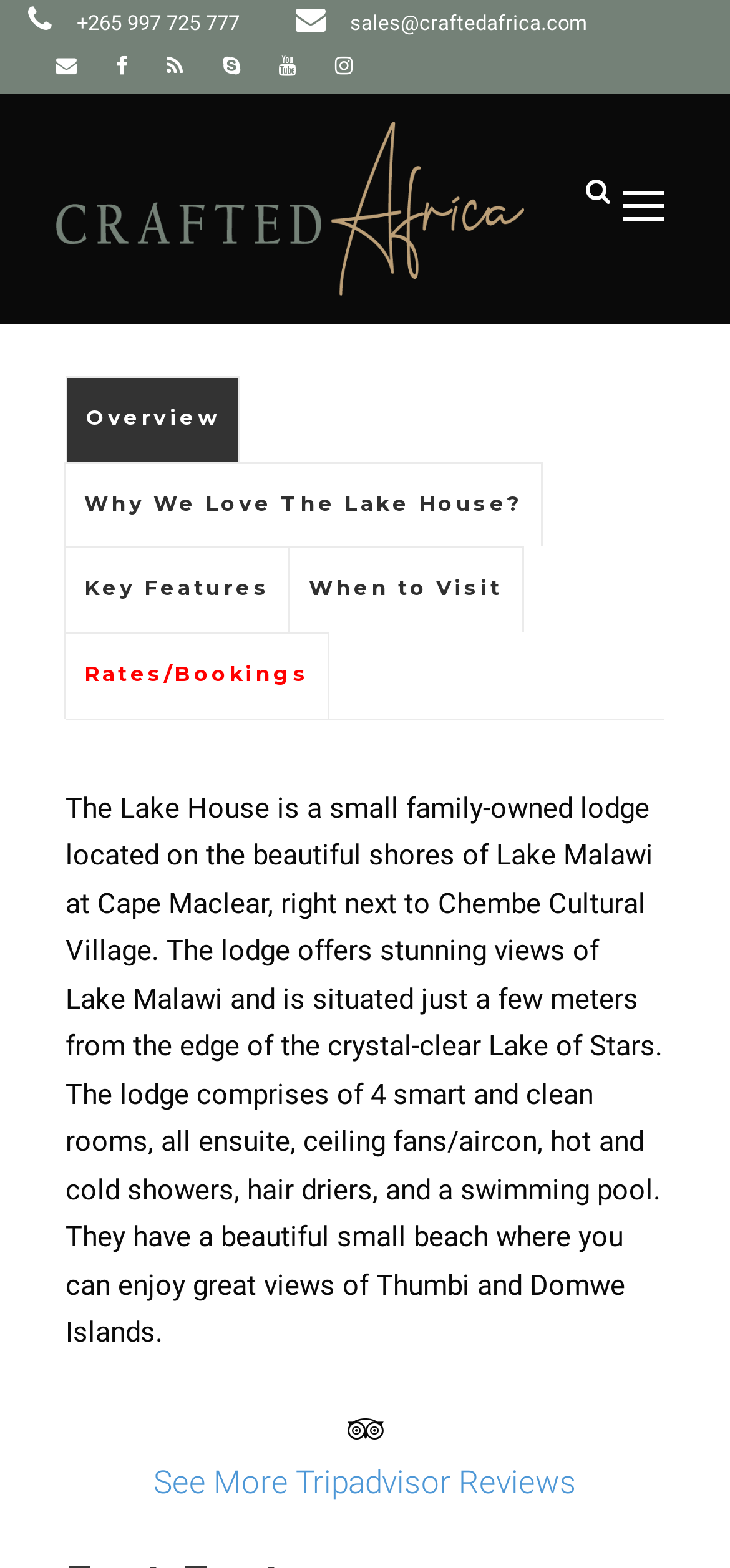Elaborate on the information and visuals displayed on the webpage.

The webpage is about The Lake House, a small family-owned lodge located on the shores of Lake Malawi at Cape Maclear. At the top left corner, there are two contact links, one with a phone number and the other with an email address. Next to them, there are five social media links, each represented by an icon. 

Below these links, there is a large banner image that spans almost the entire width of the page. 

On the left side of the page, there are five tabs: Overview, Why We Love The Lake House?, Key Features, When to Visit, and Rates/Bookings. 

To the right of these tabs, there is a descriptive paragraph about The Lake House, which mentions its location, amenities, and features. The paragraph is positioned in the middle of the page, taking up most of the width. 

At the bottom of the page, there is a link to see more Tripadvisor reviews.